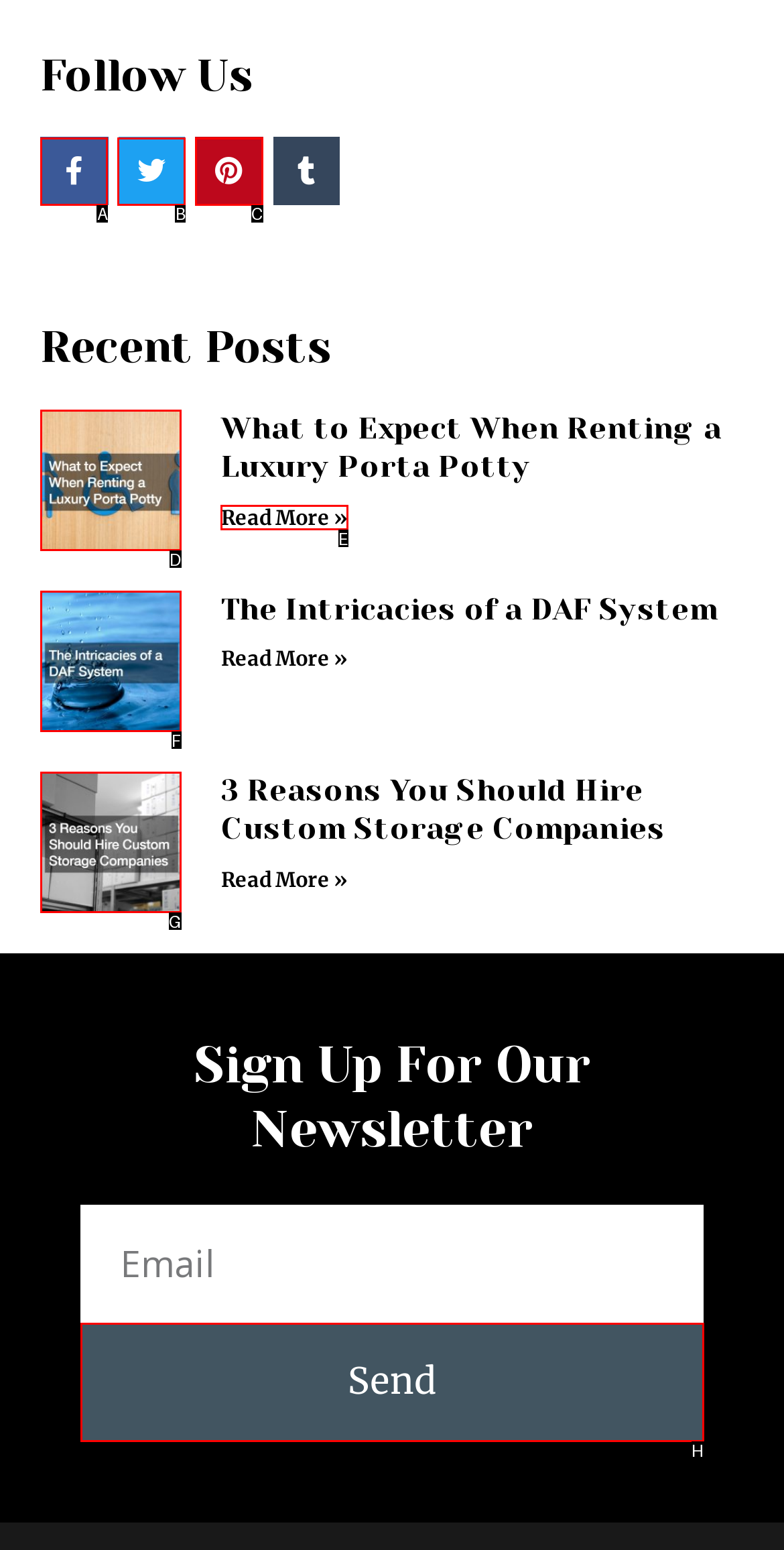Determine which HTML element to click to execute the following task: Read more about What to Expect When Renting a Luxury Porta Potty Answer with the letter of the selected option.

E